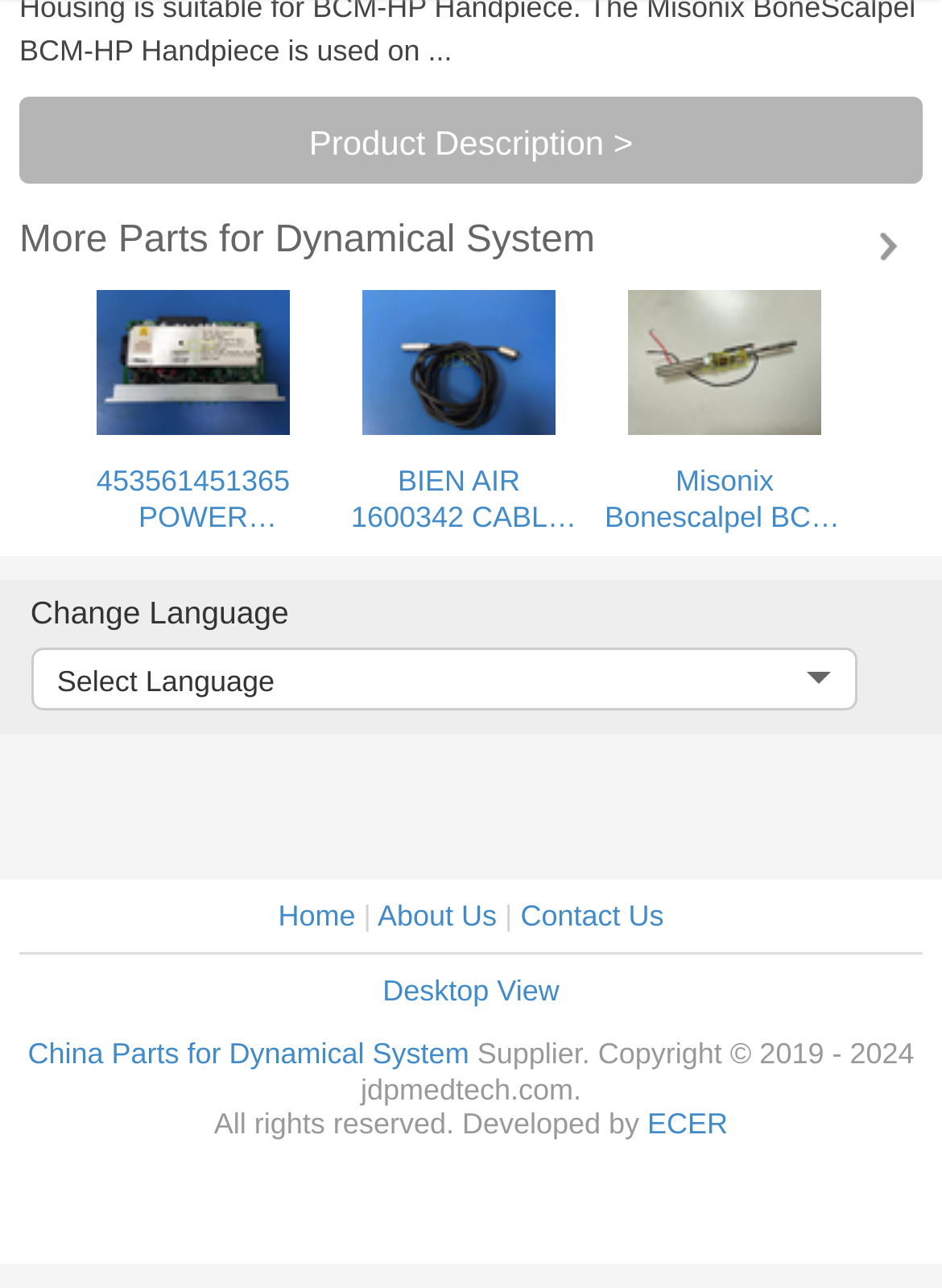Pinpoint the bounding box coordinates of the element you need to click to execute the following instruction: "Contact us". The bounding box should be represented by four float numbers between 0 and 1, in the format [left, top, right, bottom].

[0.552, 0.699, 0.705, 0.725]